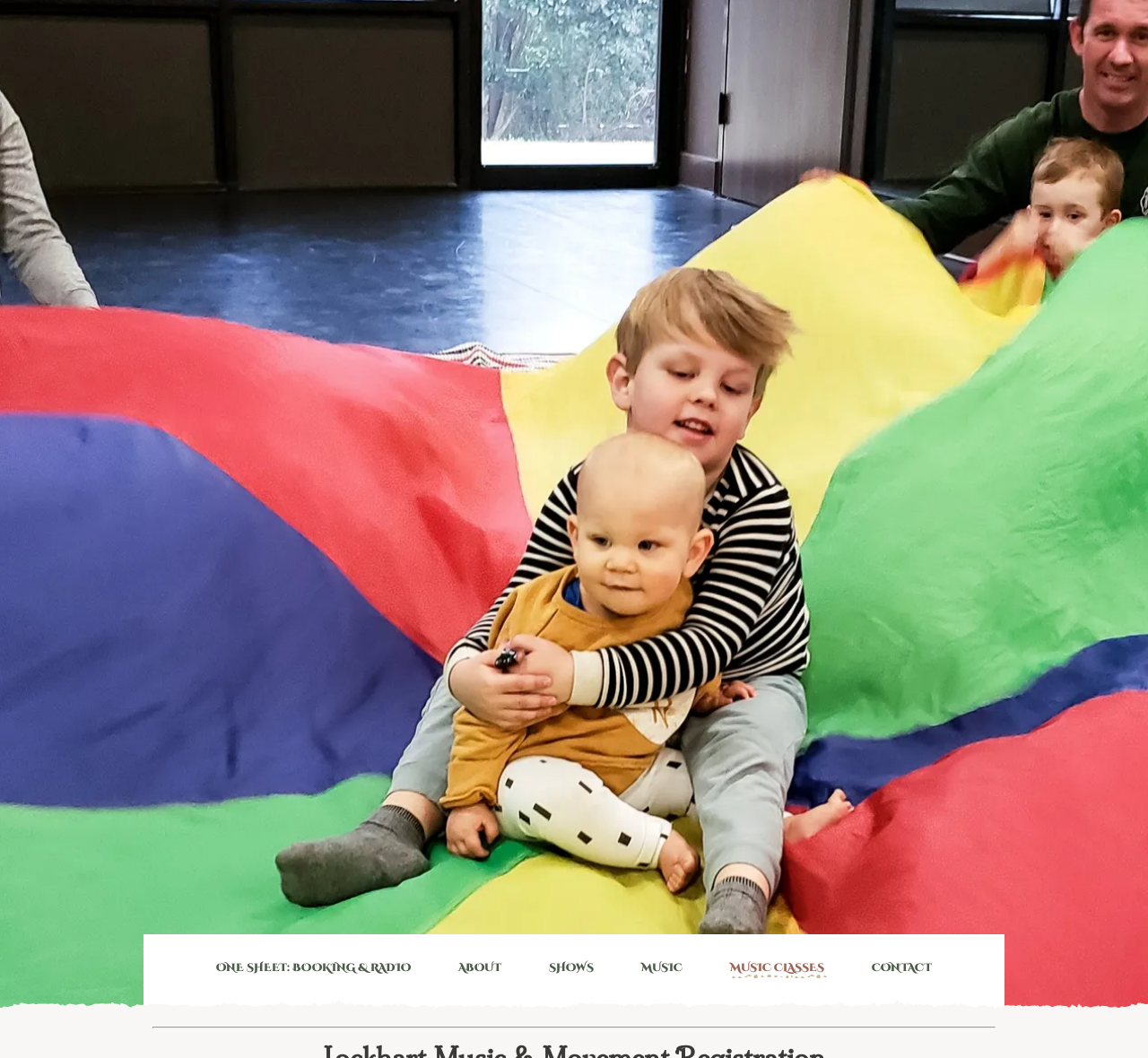Summarize the webpage in an elaborate manner.

The webpage is about Reagan Quinn, specifically Lockhart Music & Movement. At the top, there are six navigation links: "ONE SHEET: BOOKING & RADIO", "ABOUT", "SHOWS", "MUSIC", "MUSIC CLASSES", and "CONTACT", arranged horizontally from left to right. These links are positioned near the bottom of the page, with the "ONE SHEET: BOOKING & RADIO" link located at the far left and the "CONTACT" link at the far right. Below these links, there is a horizontal separator line that spans most of the page's width.